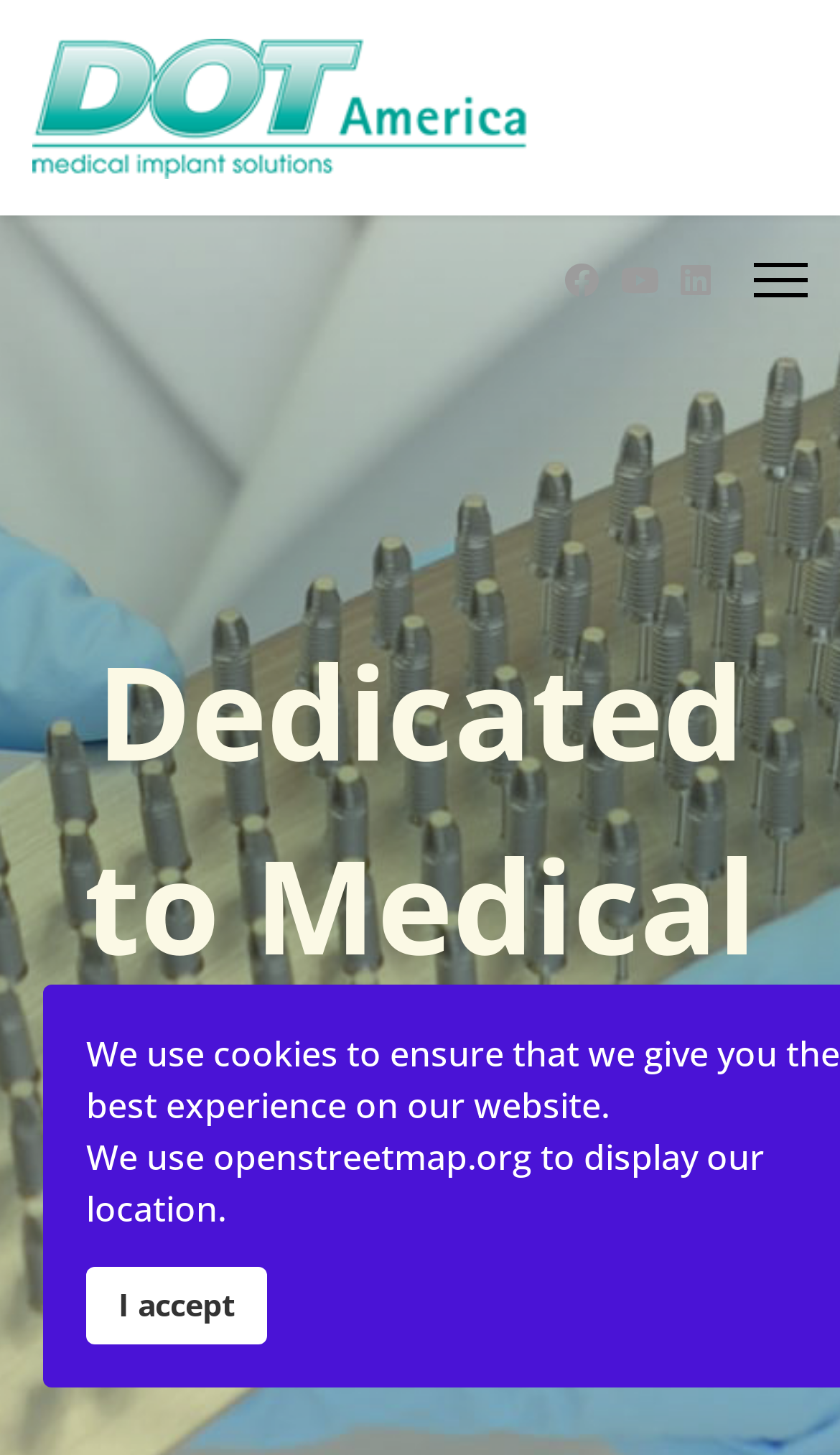Using the information shown in the image, answer the question with as much detail as possible: What is the company name on the top left?

I looked at the top left corner of the webpage and found a link with an image that says 'DOT America Inc.'. This is likely the company name.